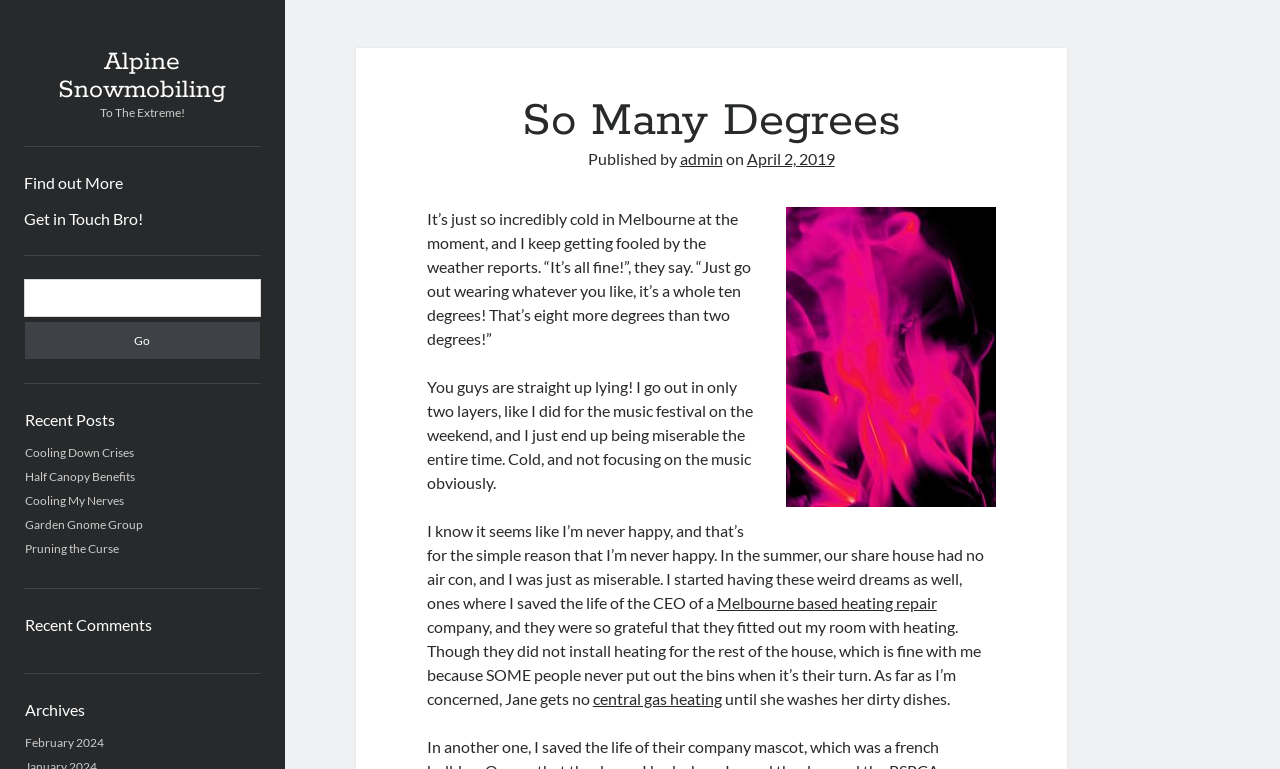Please identify the bounding box coordinates of the element on the webpage that should be clicked to follow this instruction: "Get in touch with the author". The bounding box coordinates should be given as four float numbers between 0 and 1, formatted as [left, top, right, bottom].

[0.019, 0.269, 0.111, 0.3]